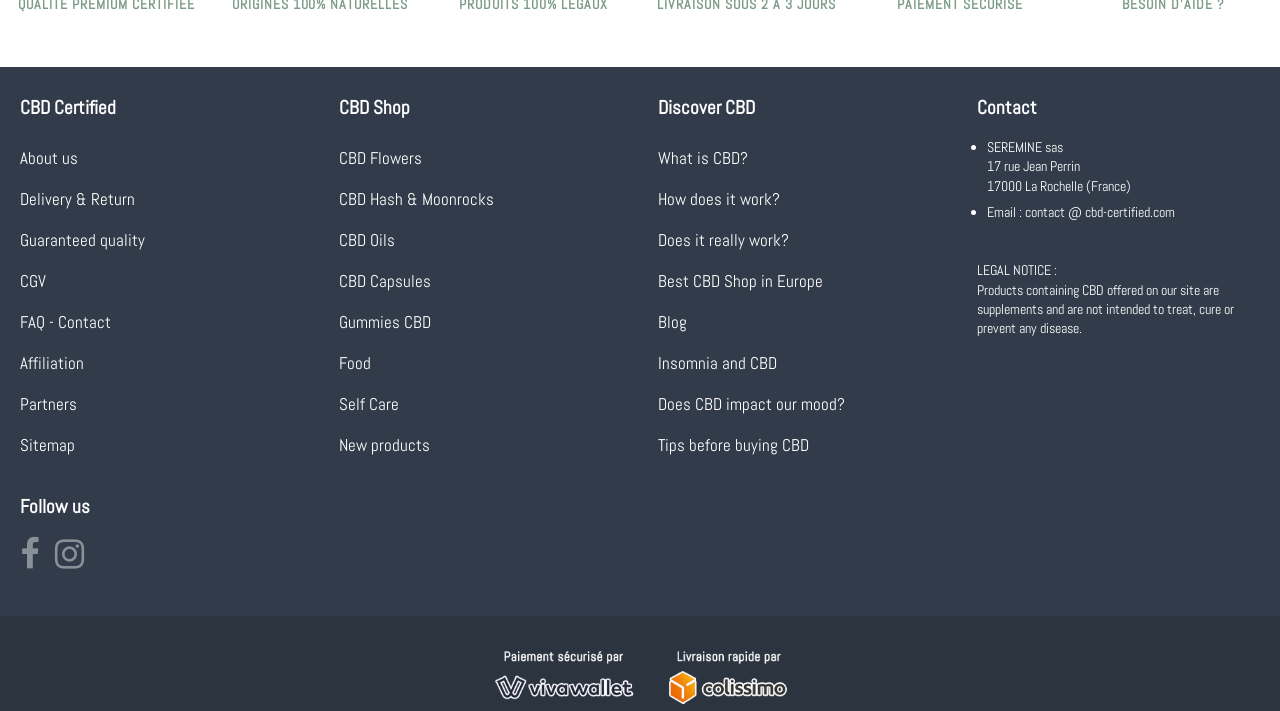How many main categories are there in the top navigation menu?
Answer briefly with a single word or phrase based on the image.

3